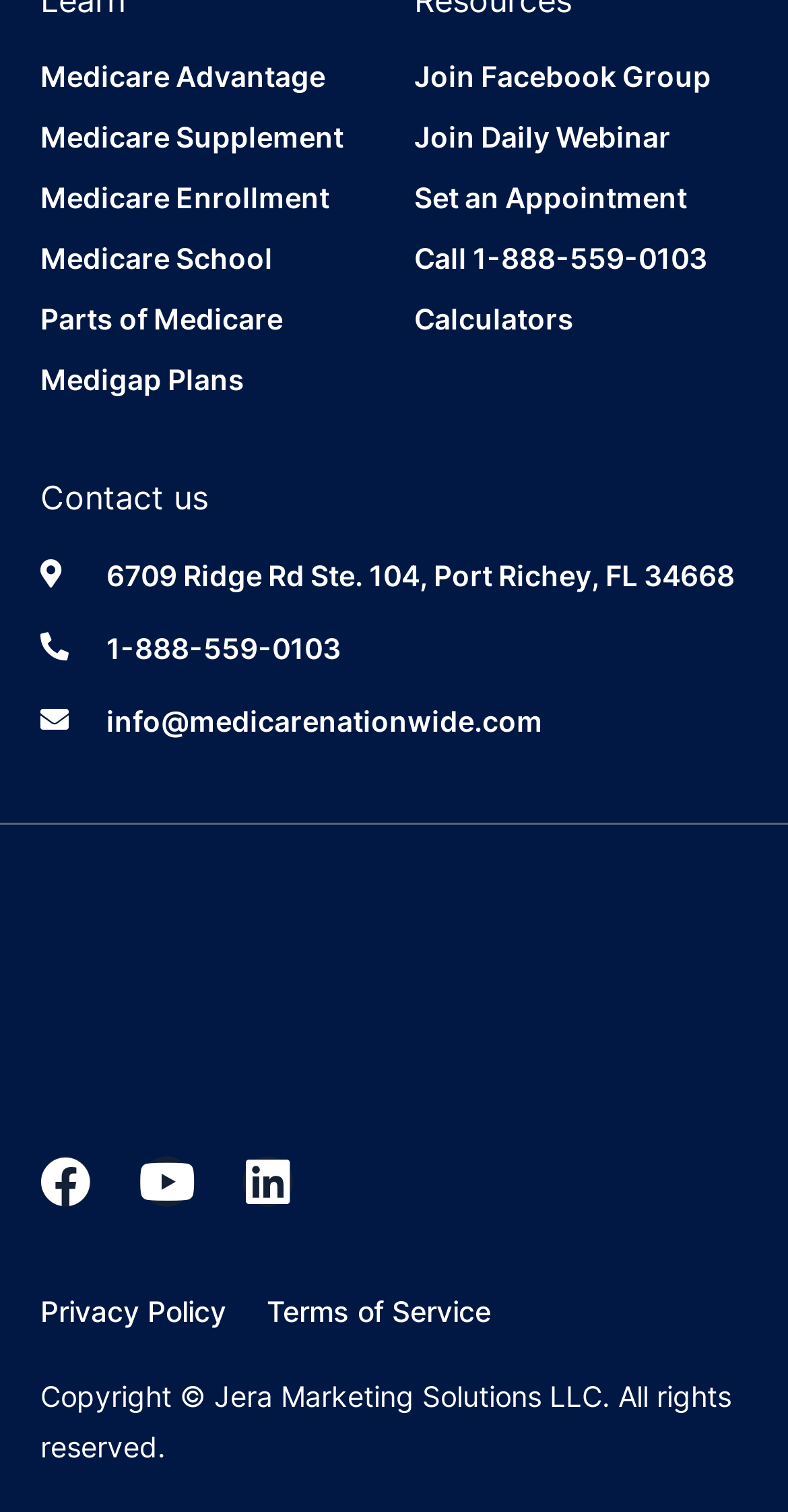Please determine the bounding box coordinates for the UI element described here. Use the format (top-left x, top-left y, bottom-right x, bottom-right y) with values bounded between 0 and 1: Parts of Medicare

[0.051, 0.198, 0.474, 0.224]